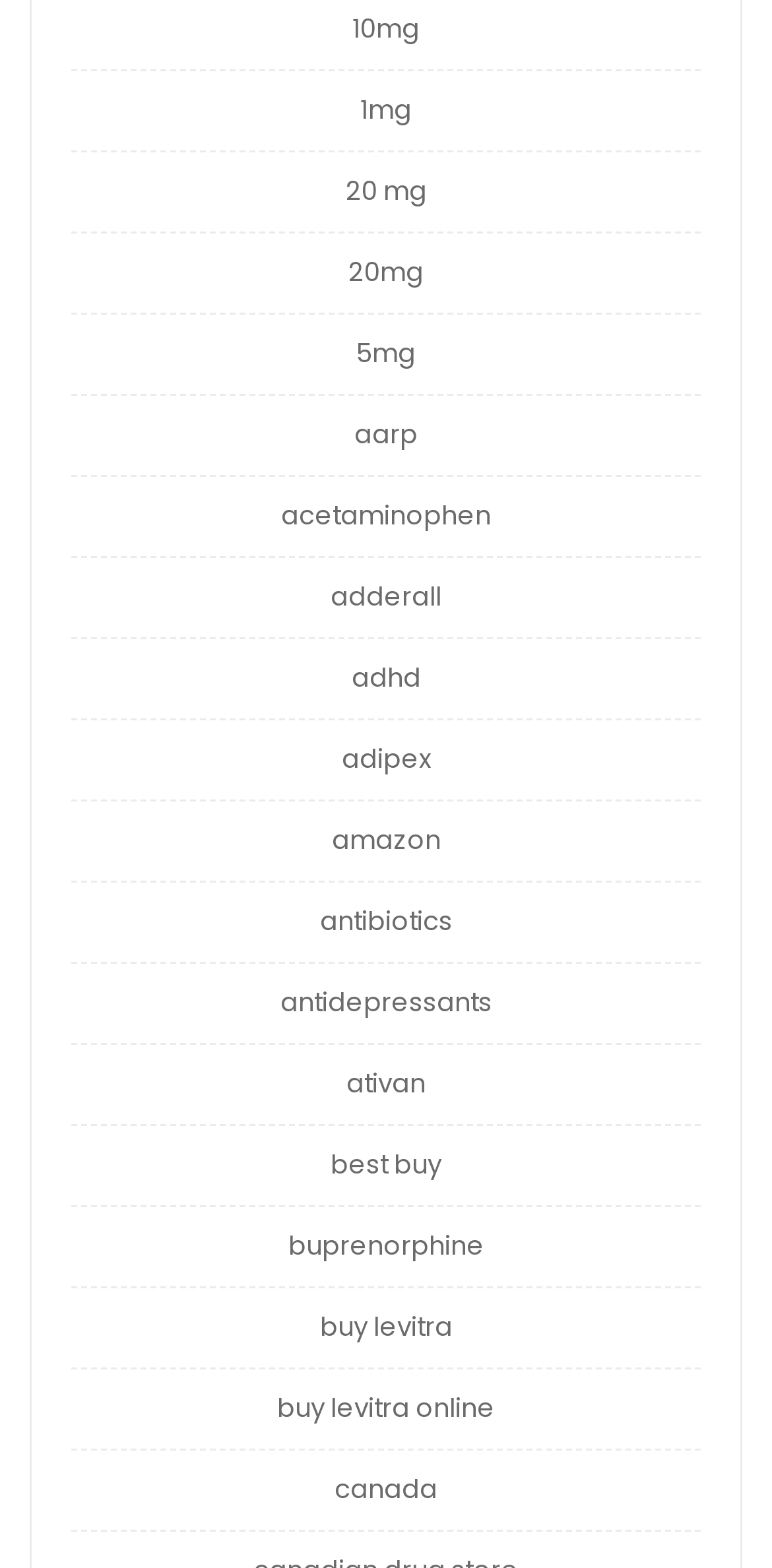Provide the bounding box coordinates, formatted as (top-left x, top-left y, bottom-right x, bottom-right y), with all values being floating point numbers between 0 and 1. Identify the bounding box of the UI element that matches the description: buy levitra online

[0.359, 0.886, 0.641, 0.91]